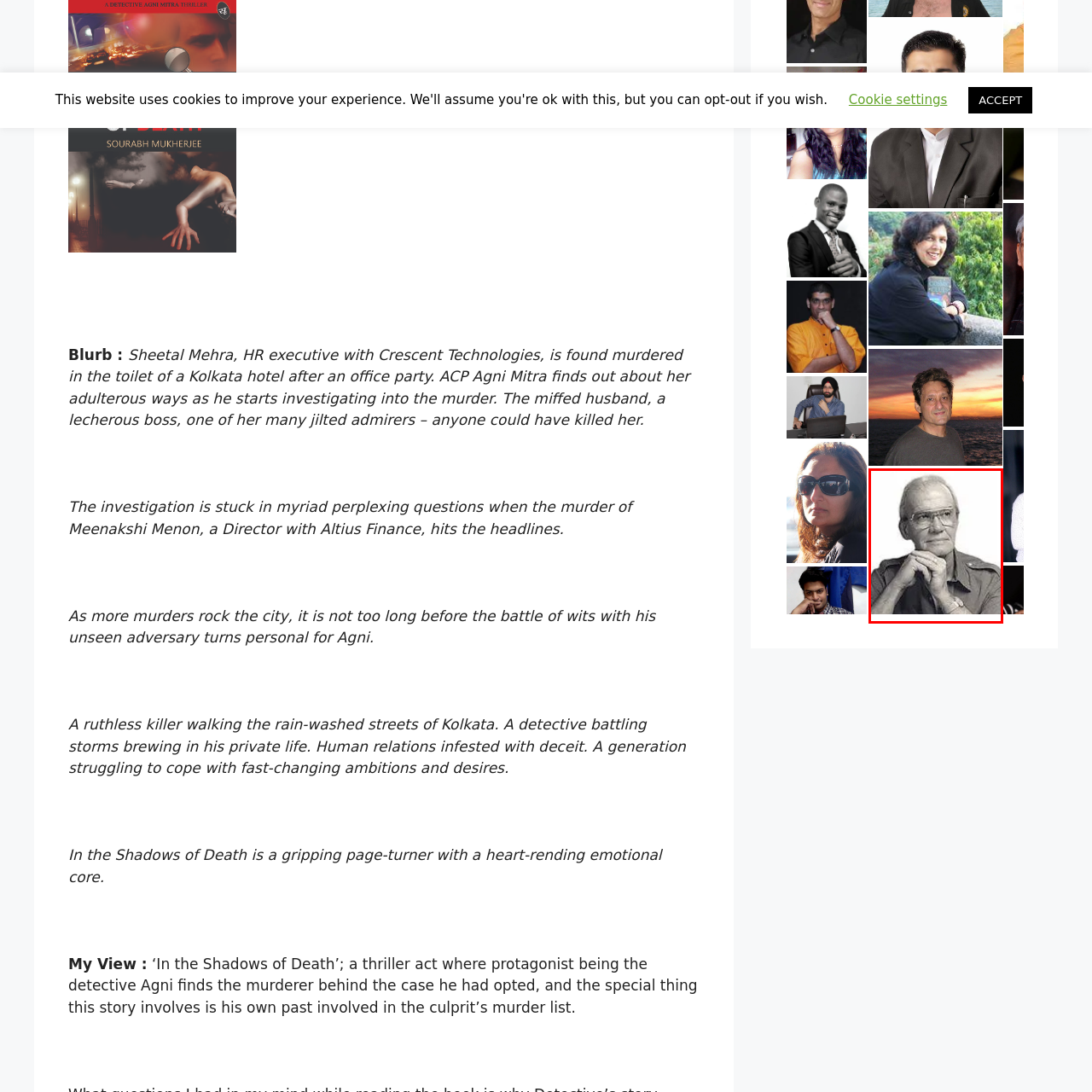What is the background of the image?
Look at the image within the red bounding box and provide a single word or phrase as an answer.

Minimalistic